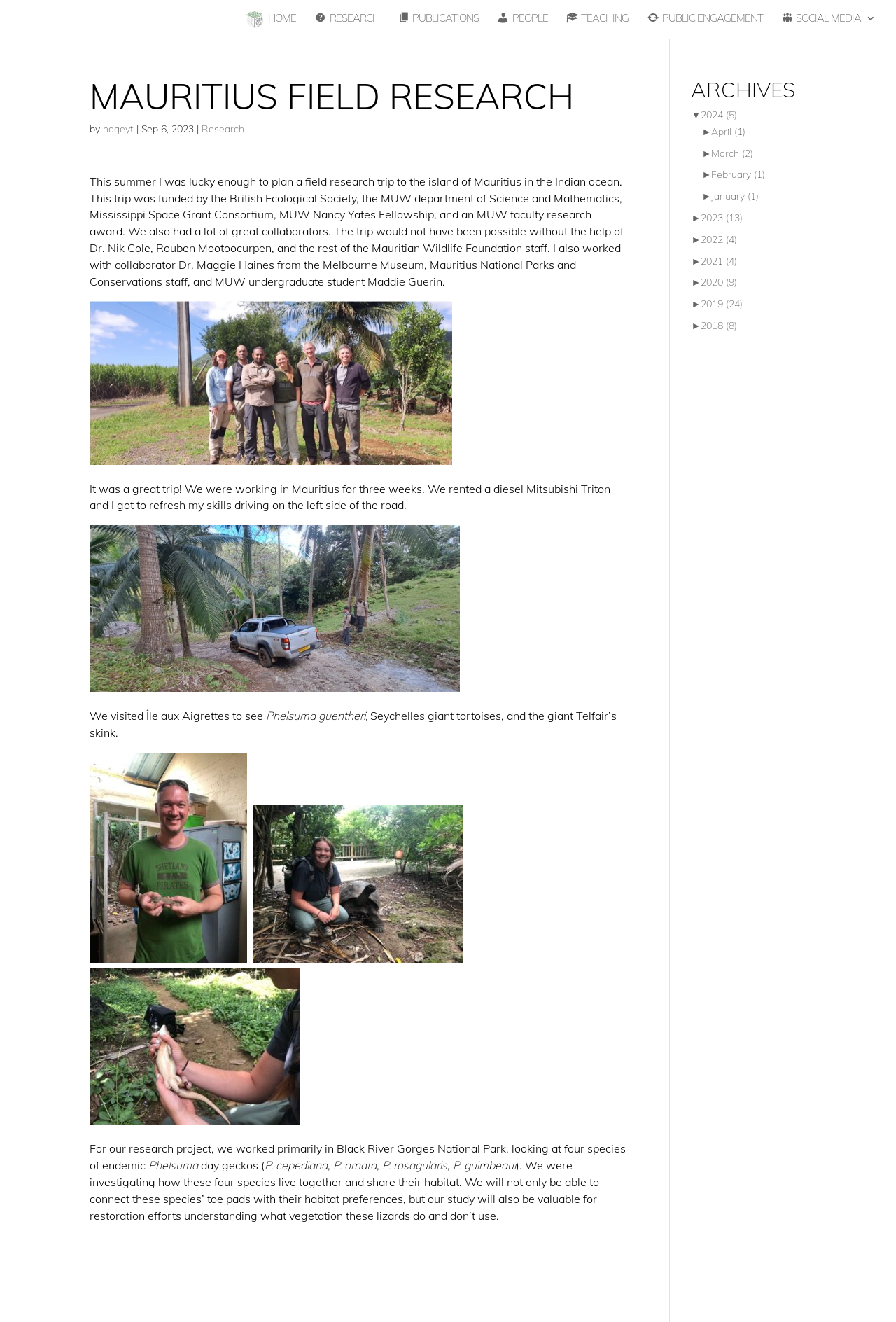Can you find the bounding box coordinates of the area I should click to execute the following instruction: "Check the SOCIAL MEDIA link"?

[0.871, 0.01, 0.977, 0.026]